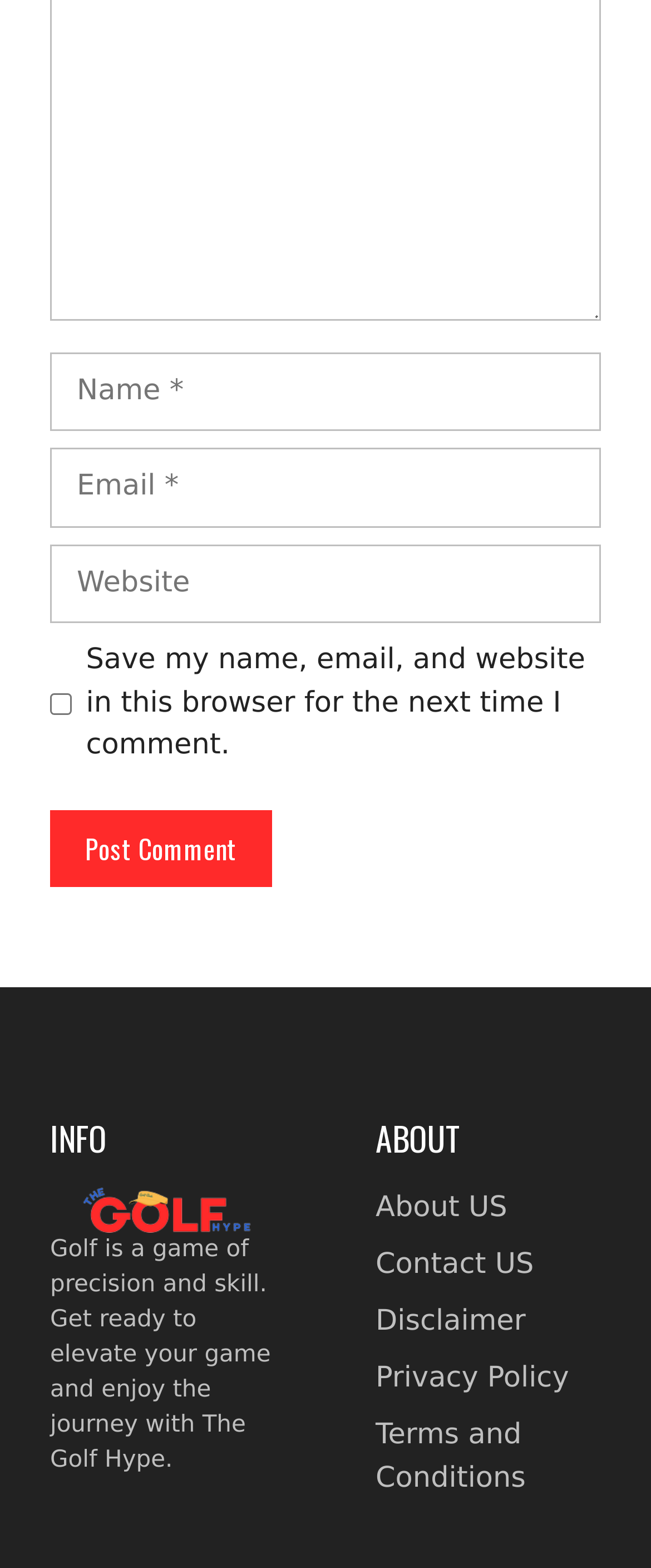Can you find the bounding box coordinates for the element to click on to achieve the instruction: "Visit The Golf Hype website"?

[0.077, 0.9, 0.378, 0.939]